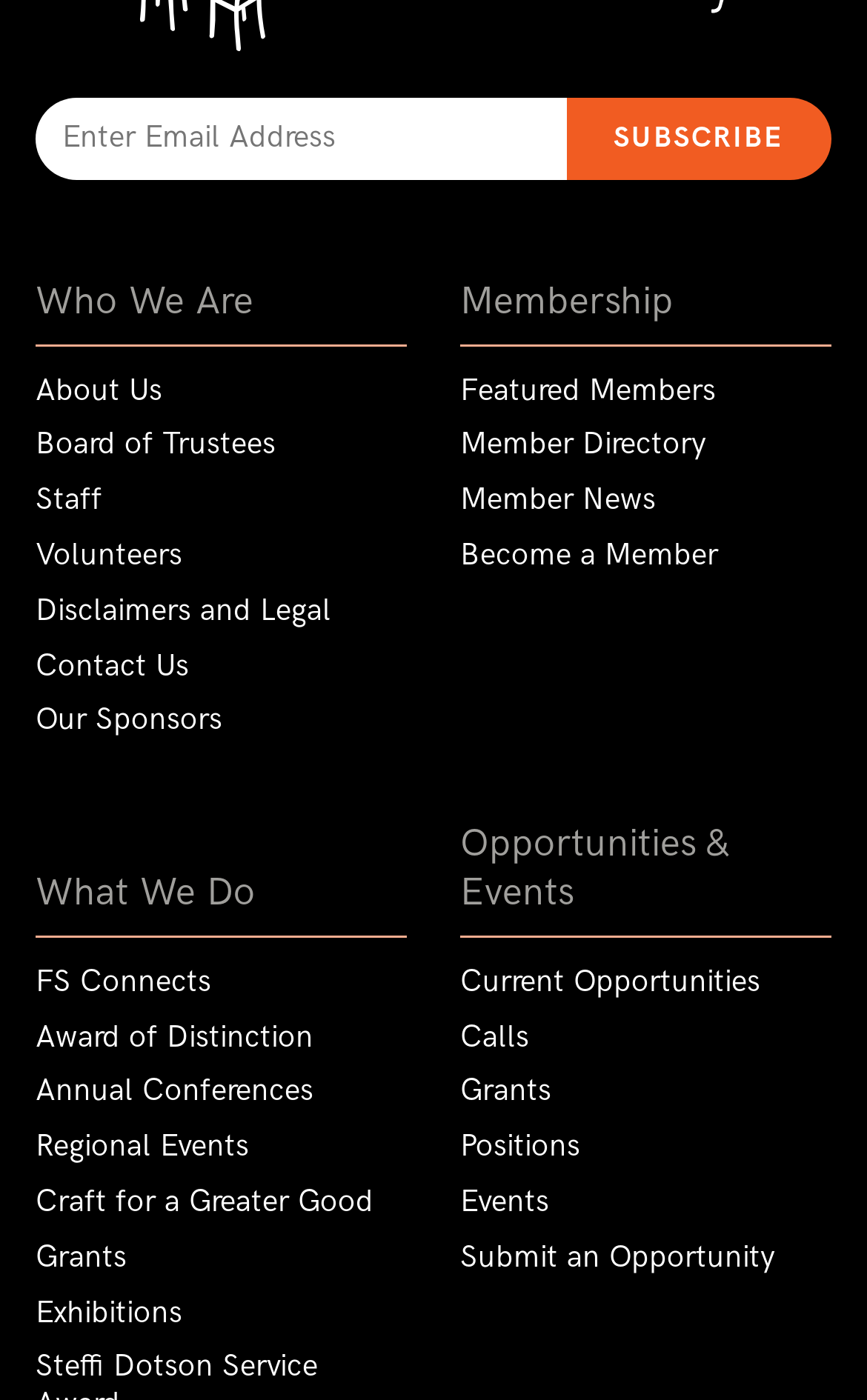Is there a 'SUBSCRIBE' button on the webpage?
Please give a detailed and thorough answer to the question, covering all relevant points.

I found a 'SUBSCRIBE' button on the webpage, which is located next to a textbox that says 'Enter Email Address'. The button is likely used to subscribe to a newsletter or updates.